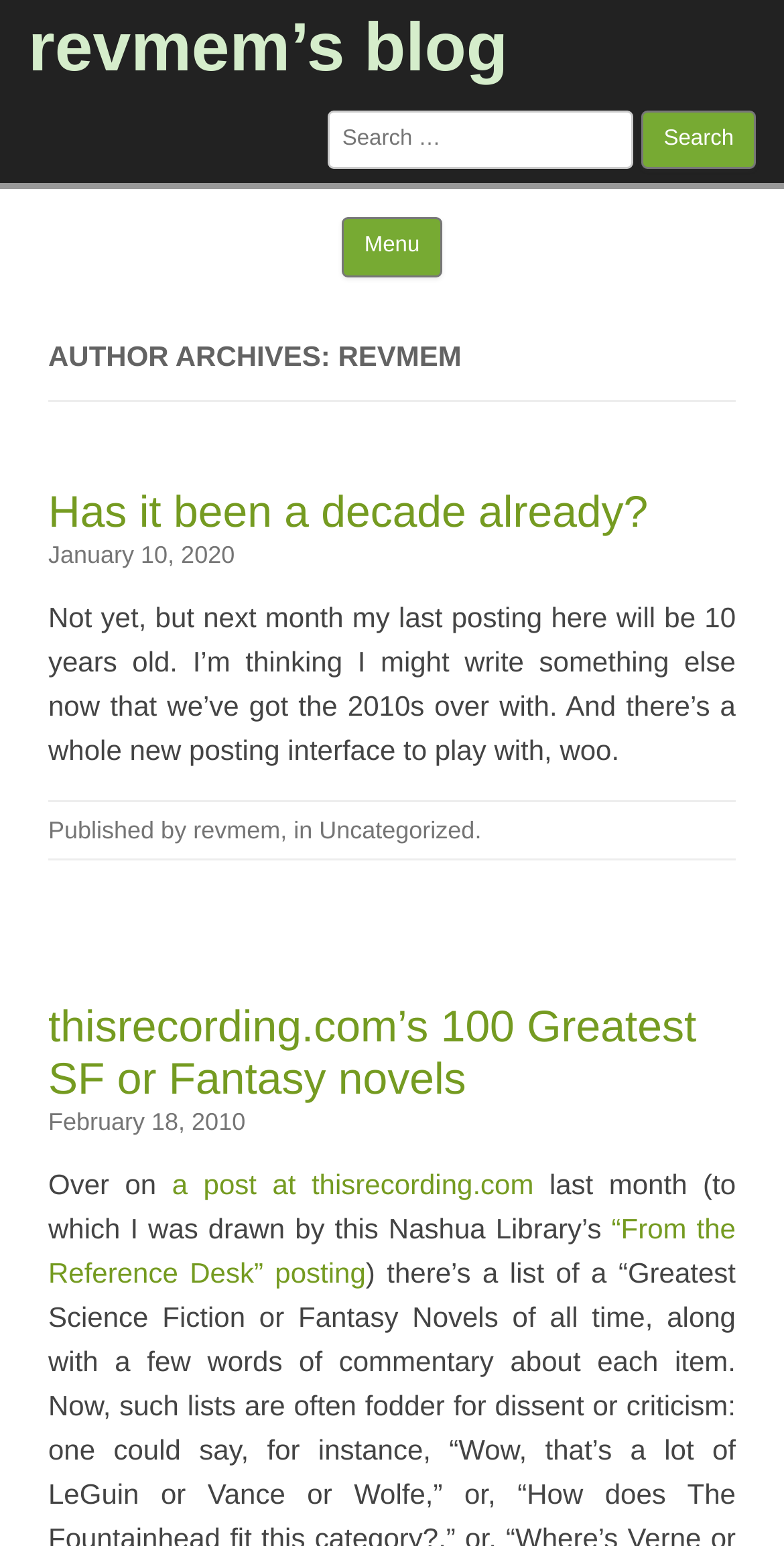How many articles are displayed on the page?
Based on the screenshot, provide a one-word or short-phrase response.

2